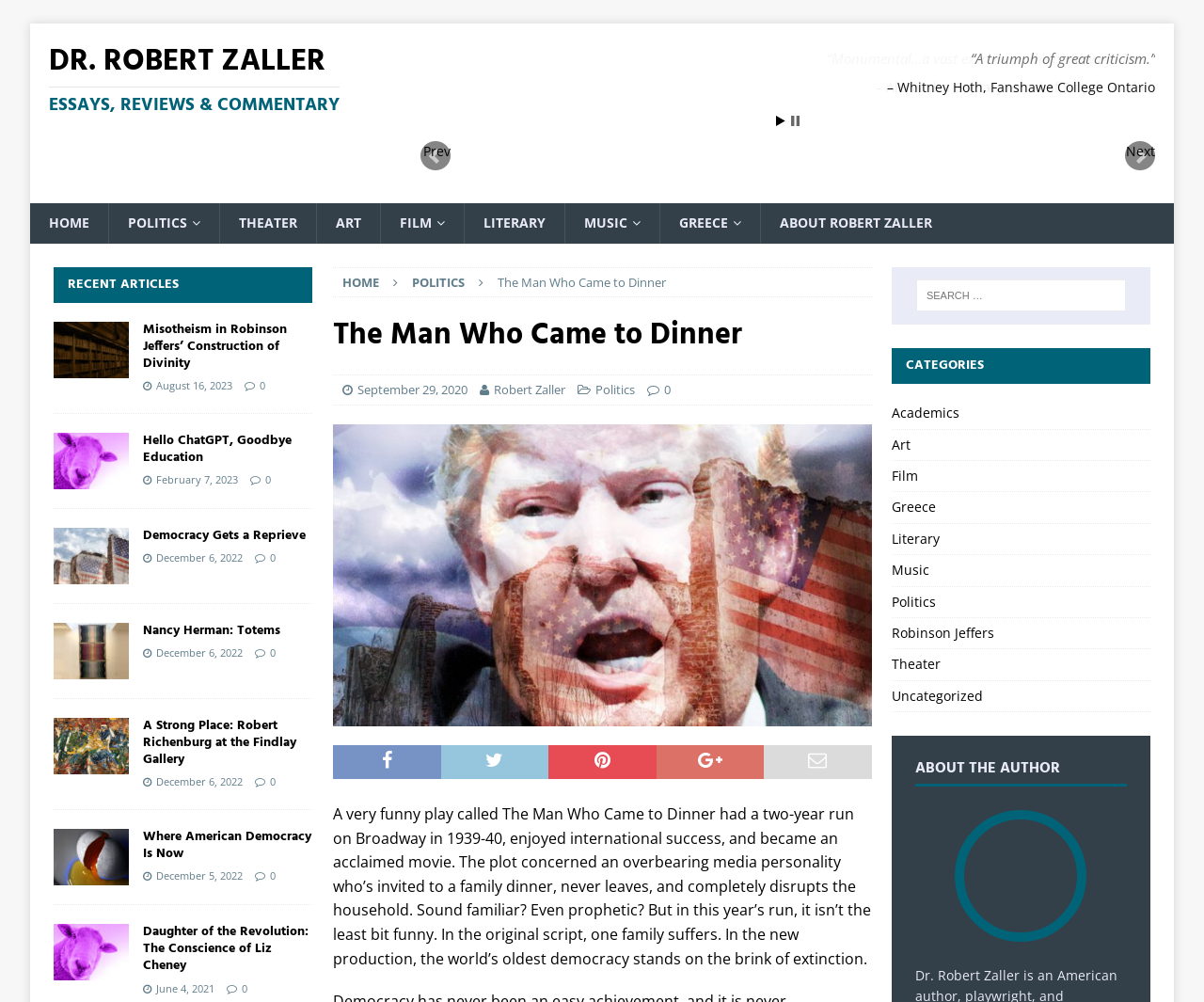Please extract the primary headline from the webpage.

The Man Who Came to Dinner